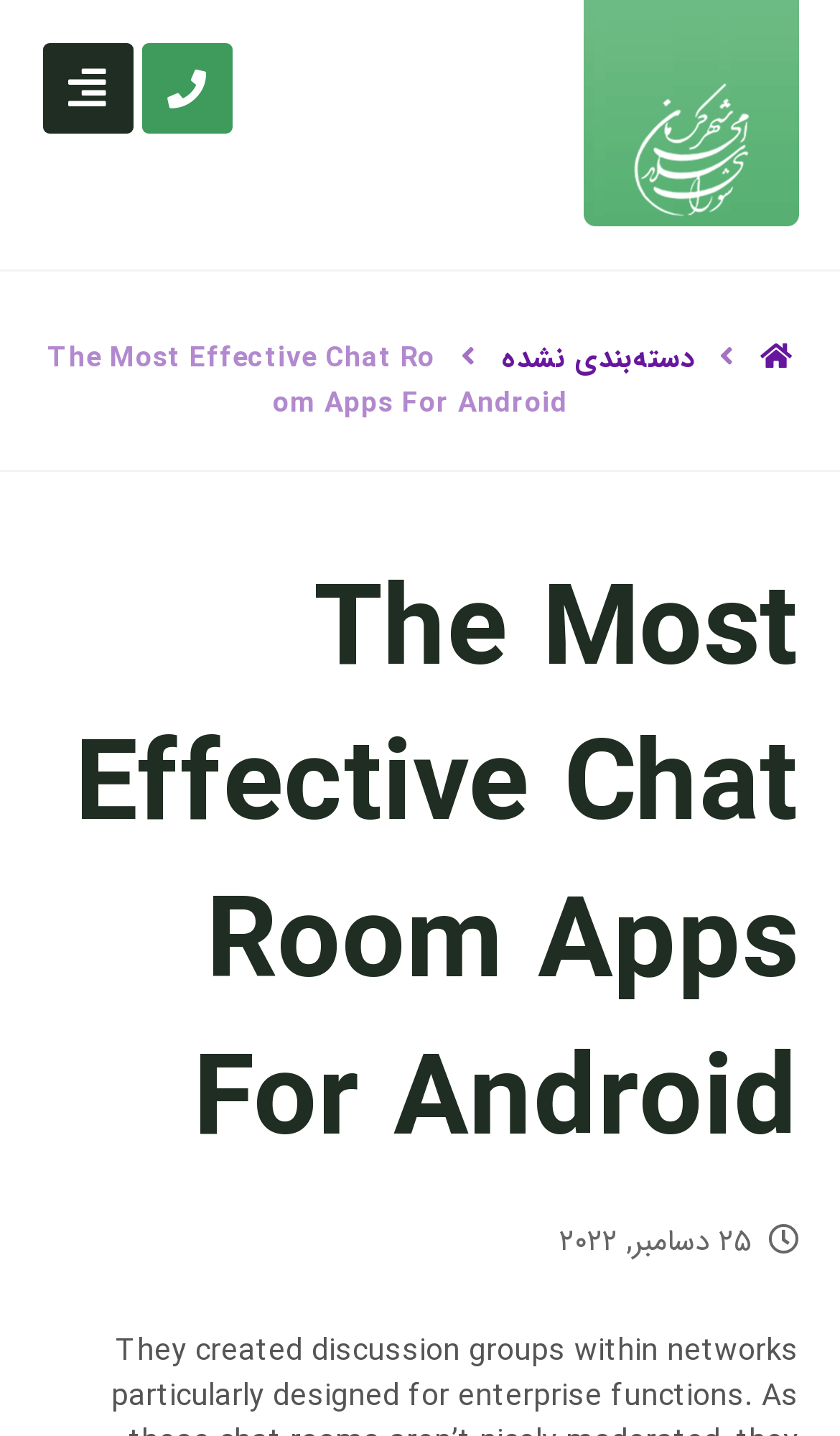Offer an extensive depiction of the webpage and its key elements.

The webpage appears to be a blog post or article about the most effective chat room apps for Android. At the top, there is a title "The Most Effective Chat Room Apps For Android – Hacked By Demon Yuzen" which spans almost the entire width of the page. Below the title, there is a small image with the text "Hacked By Demon Yuzen" on the right side.

On the left side, there is a small icon represented by the Unicode character "\uf095". Below this icon, there is a section with three links: one with an icon represented by the Unicode character "\uf015" on the right side, another with the text "دسته‌بندی نشده" in the middle, and a third with the title of the article "The Most Effective Chat Room Apps For Android" on the left side.

The main content of the article is headed by a large heading with the same title "The Most Effective Chat Room Apps For Android", which takes up most of the page's width. At the bottom of the page, there is a link with an icon represented by the Unicode character "\uf017" and a timestamp "۲۵ دسامبر, ۲۰۲۲".